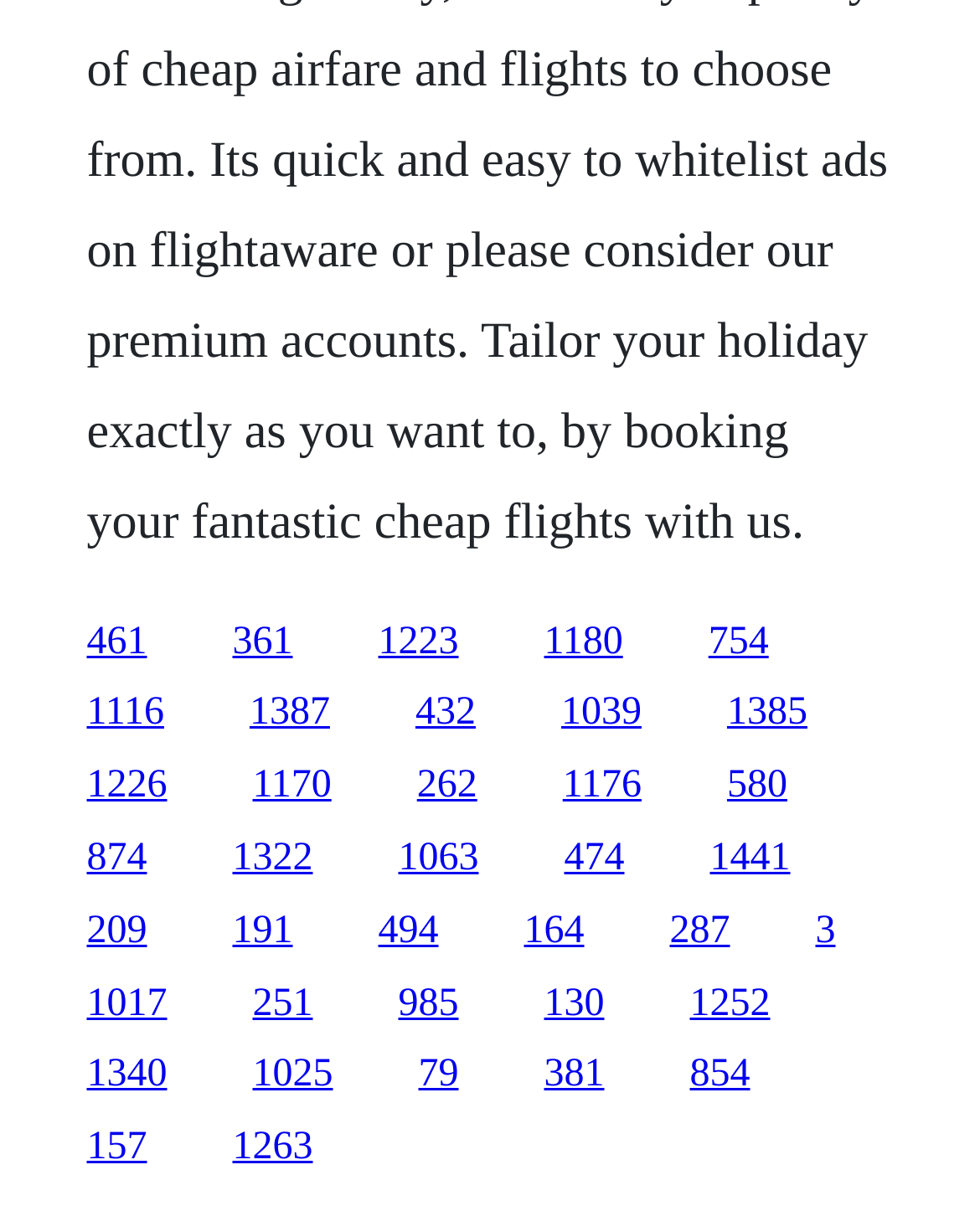Locate the bounding box coordinates of the item that should be clicked to fulfill the instruction: "access the twenty-first link".

[0.088, 0.814, 0.171, 0.849]